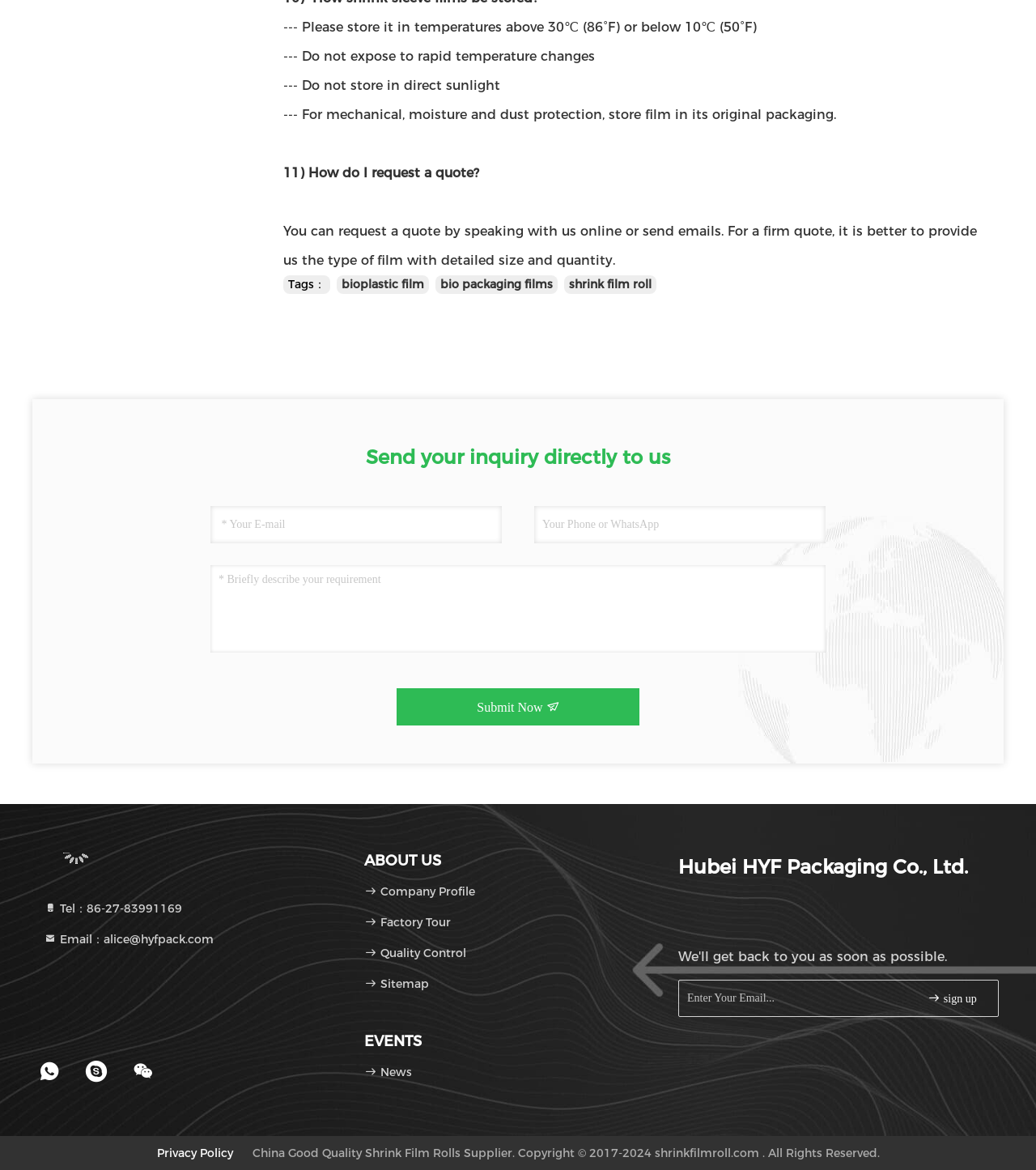Could you determine the bounding box coordinates of the clickable element to complete the instruction: "Request a quote"? Provide the coordinates as four float numbers between 0 and 1, i.e., [left, top, right, bottom].

[0.203, 0.433, 0.484, 0.464]